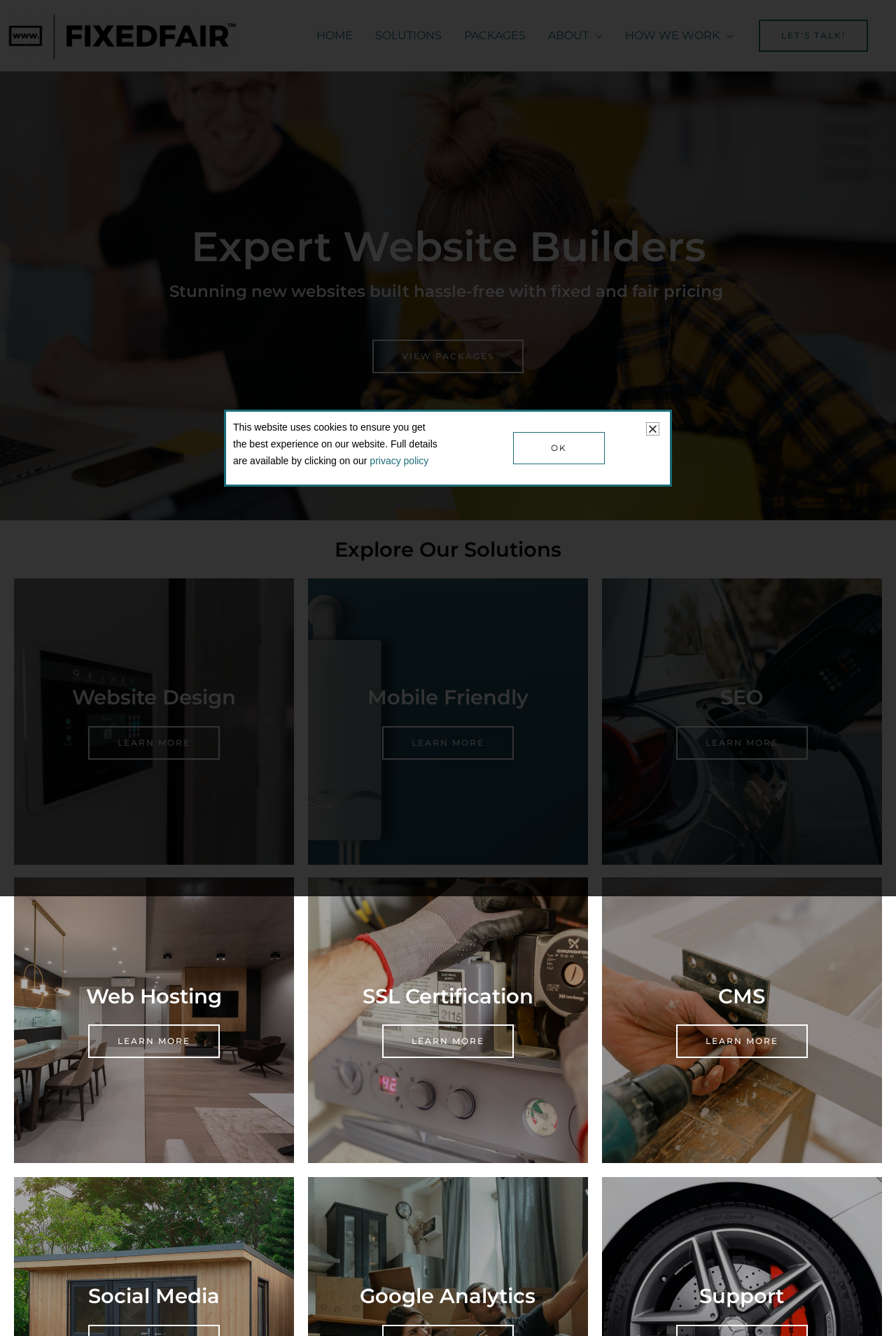Extract the bounding box coordinates of the UI element described by: "LEARN MORE". The coordinates should include four float numbers ranging from 0 to 1, e.g., [left, top, right, bottom].

[0.755, 0.767, 0.902, 0.792]